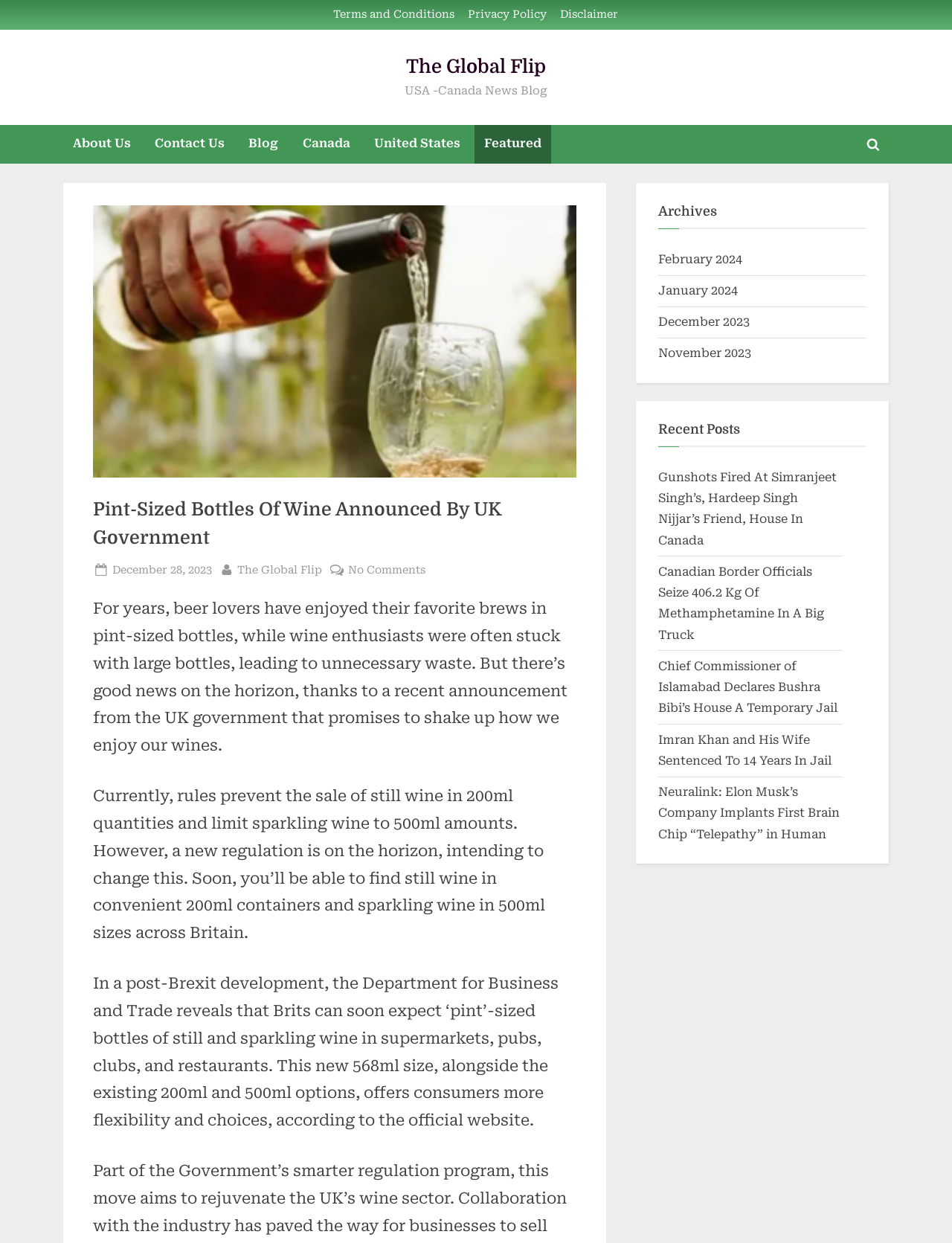What is the main heading displayed on the webpage? Please provide the text.

Pint-Sized Bottles Of Wine Announced By UK Government